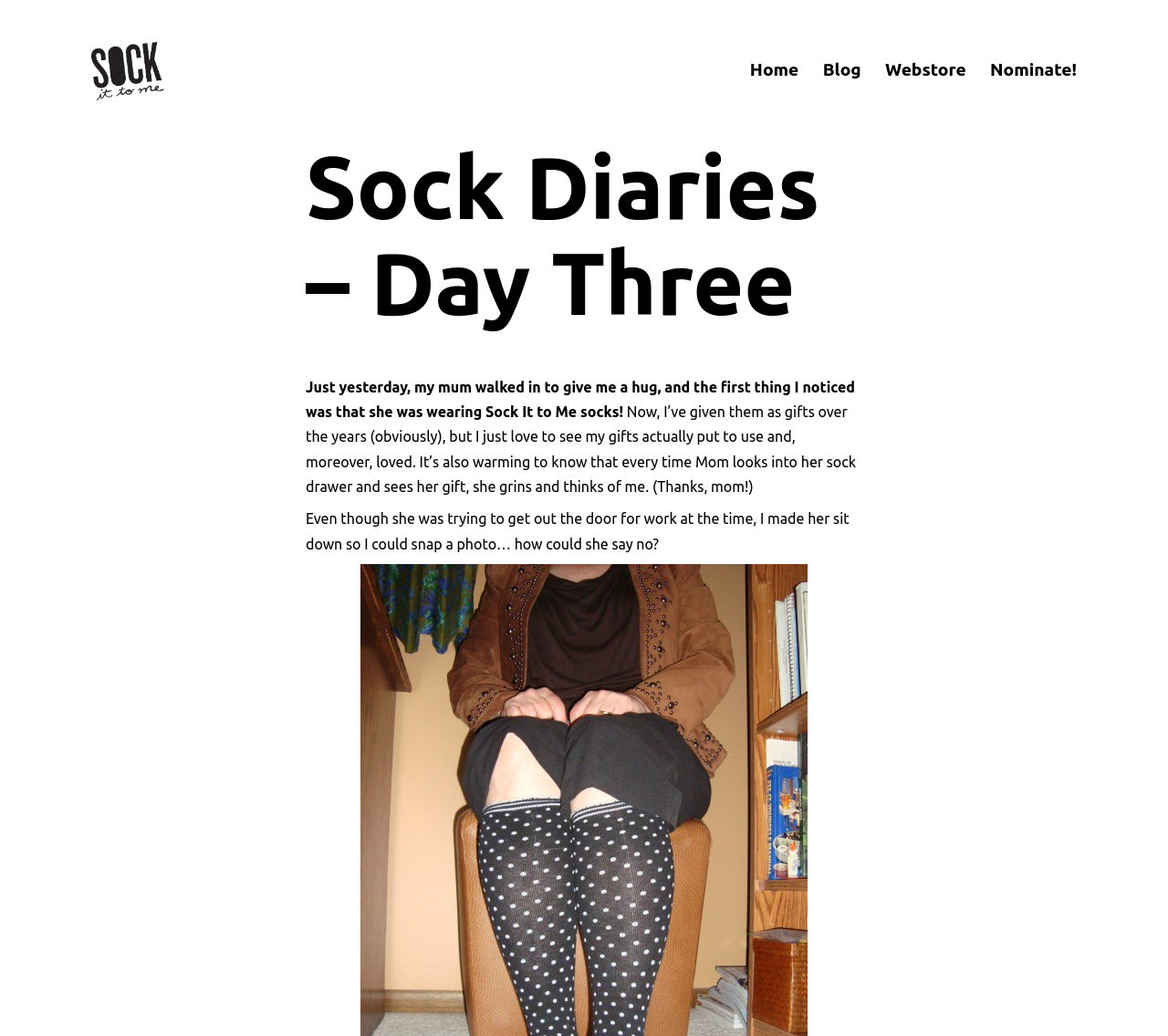Give a detailed overview of the webpage's appearance and contents.

The webpage is a blog post titled "Sock Diaries – Day Three" on the "Sock It to Me Blog". At the top left corner, there is a logo of "Sitm Logo Black" which is an image linked to the website. Next to the logo, there is a link to the blog's homepage. 

Below the logo, there is a navigation menu with four links: "Home", "Blog", "Webstore", and "Nominate!". The navigation menu spans across the top of the page, taking up about a third of the page's width.

The main content of the blog post is located below the navigation menu. The title "Sock Diaries – Day Three" is a heading that takes up about half of the page's width. Below the title, there are three paragraphs of text. The first paragraph describes the author's experience of seeing their mom wearing Sock It to Me socks. The second paragraph talks about the author's feelings when they see their gifts being used and loved. The third paragraph describes the author's request to take a photo of their mom wearing the socks.

There are no images in the main content area, but there is a mention of a photo being taken, which is not displayed on the page. Overall, the webpage has a simple layout with a focus on the blog post's content.